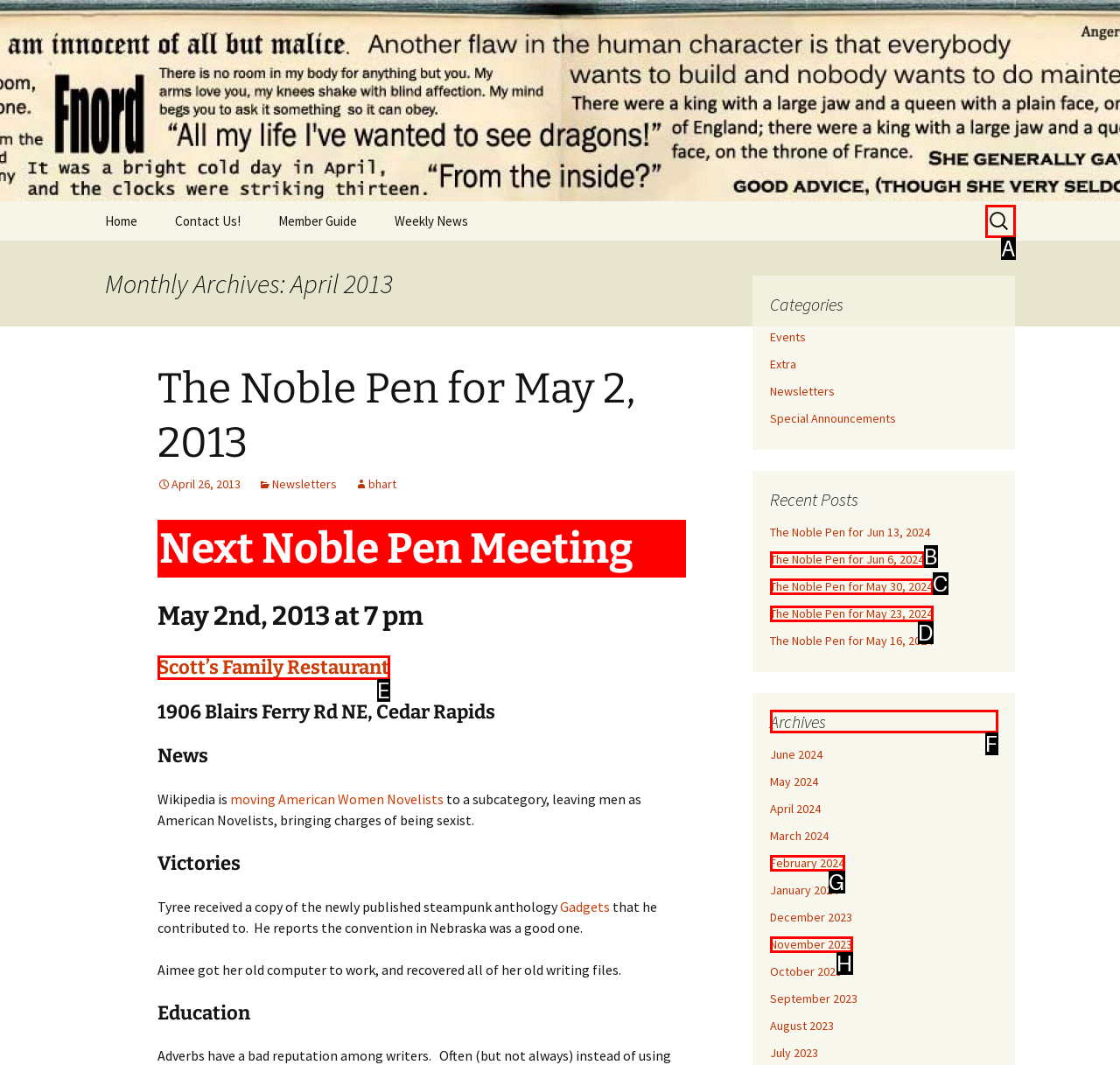To perform the task "Read about تاییدیه ها", which UI element's letter should you select? Provide the letter directly.

None